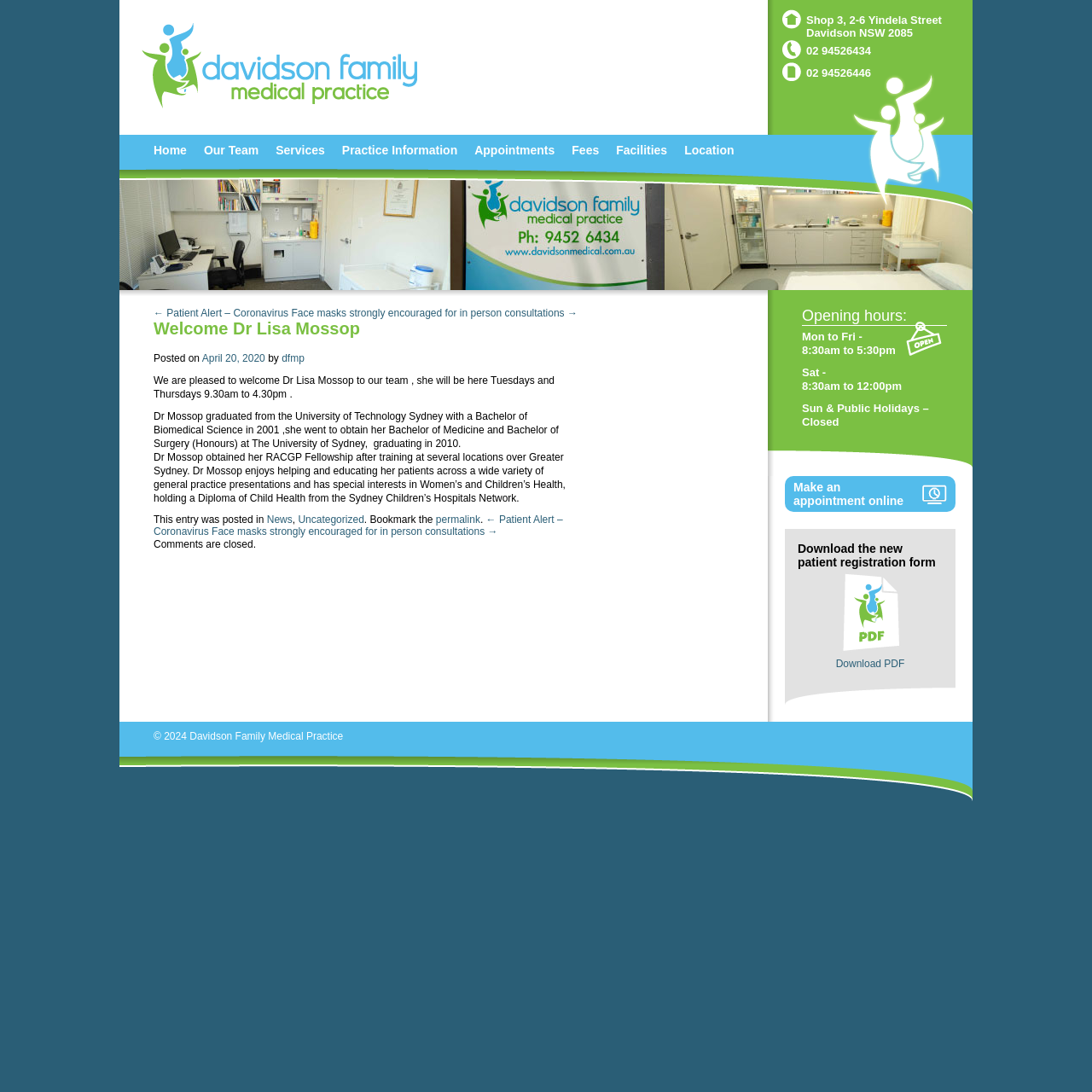What are the office hours on Saturdays?
Please provide a single word or phrase in response based on the screenshot.

8:30am to 12:00pm